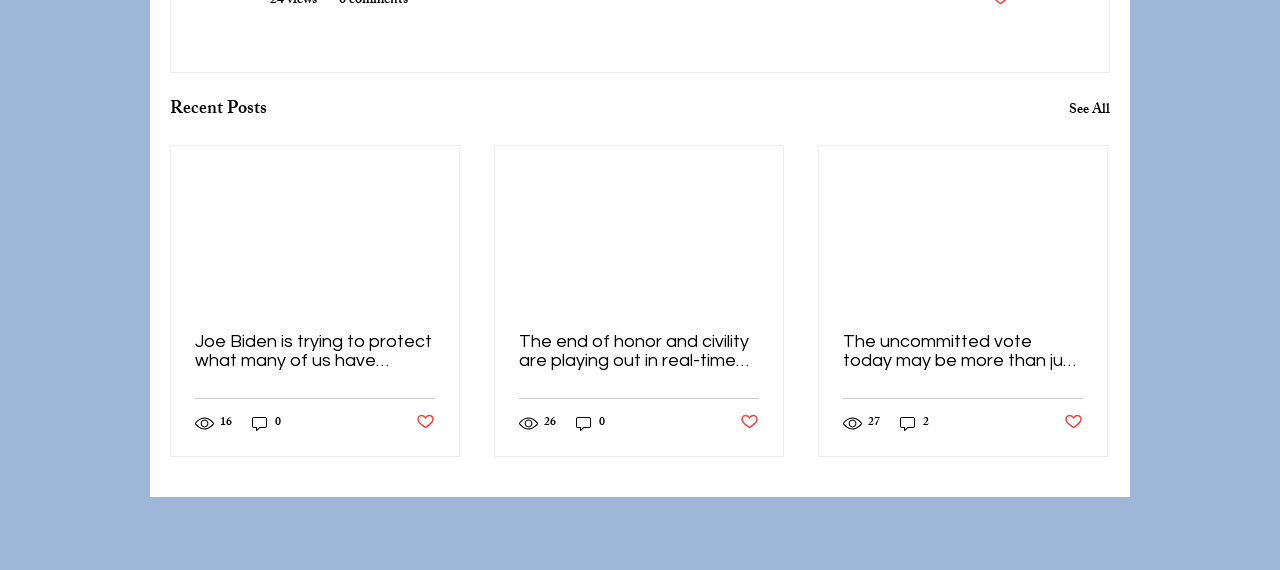Locate the bounding box coordinates of the region to be clicked to comply with the following instruction: "Like the post". The coordinates must be four float numbers between 0 and 1, in the form [left, top, right, bottom].

[0.325, 0.723, 0.34, 0.763]